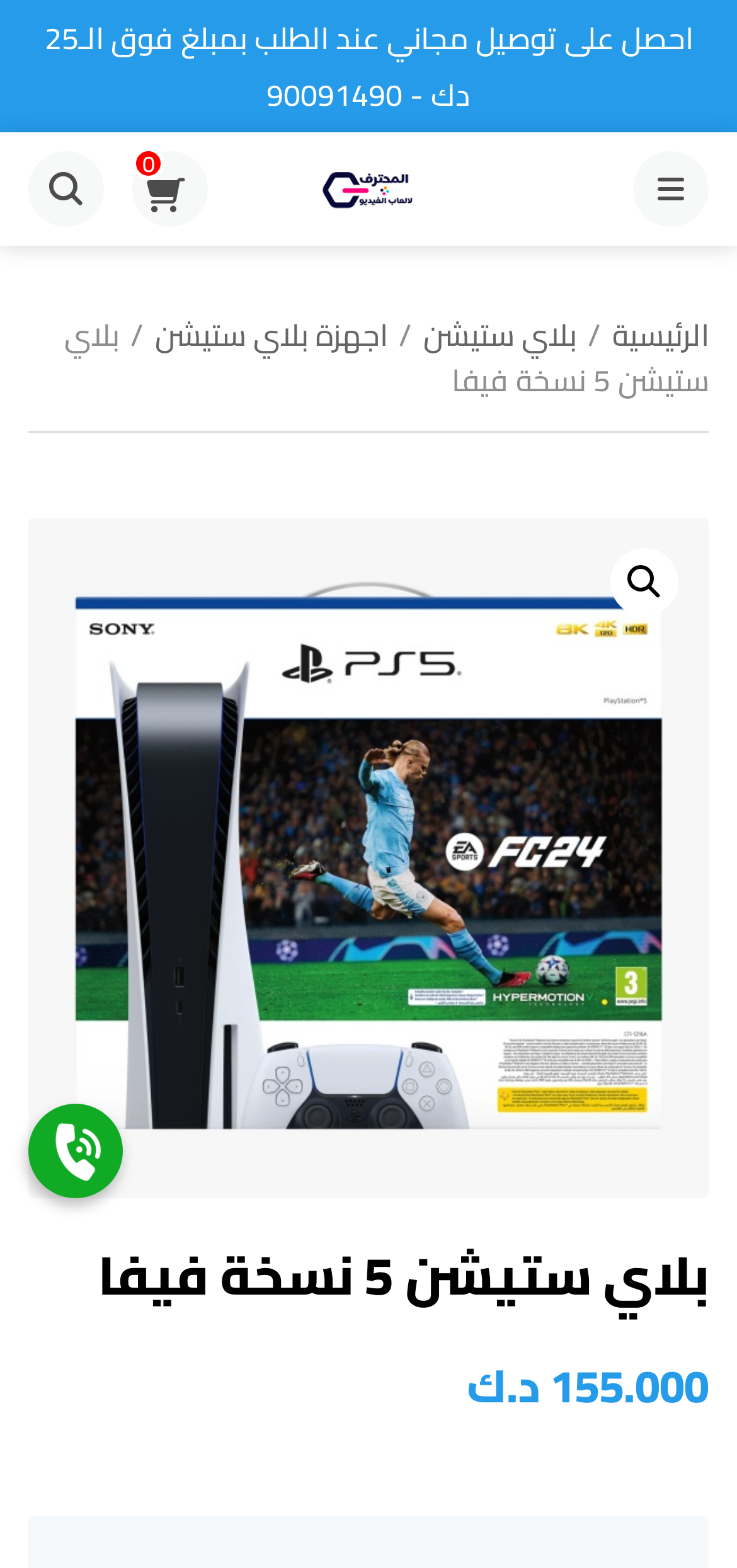Determine the bounding box coordinates of the clickable region to follow the instruction: "Go to PlayStation category".

[0.574, 0.195, 0.782, 0.231]